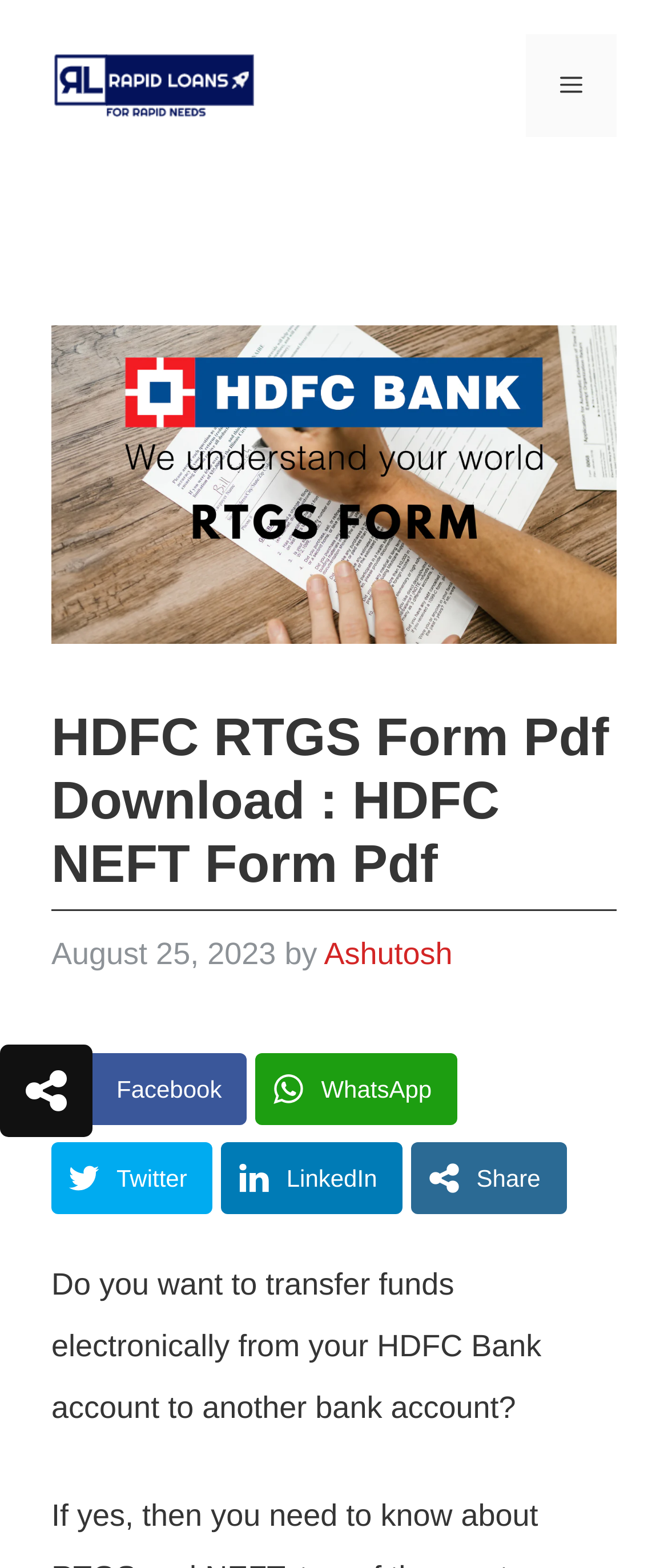Identify the bounding box coordinates of the area you need to click to perform the following instruction: "Click the Rapidloans link".

[0.077, 0.042, 0.385, 0.064]